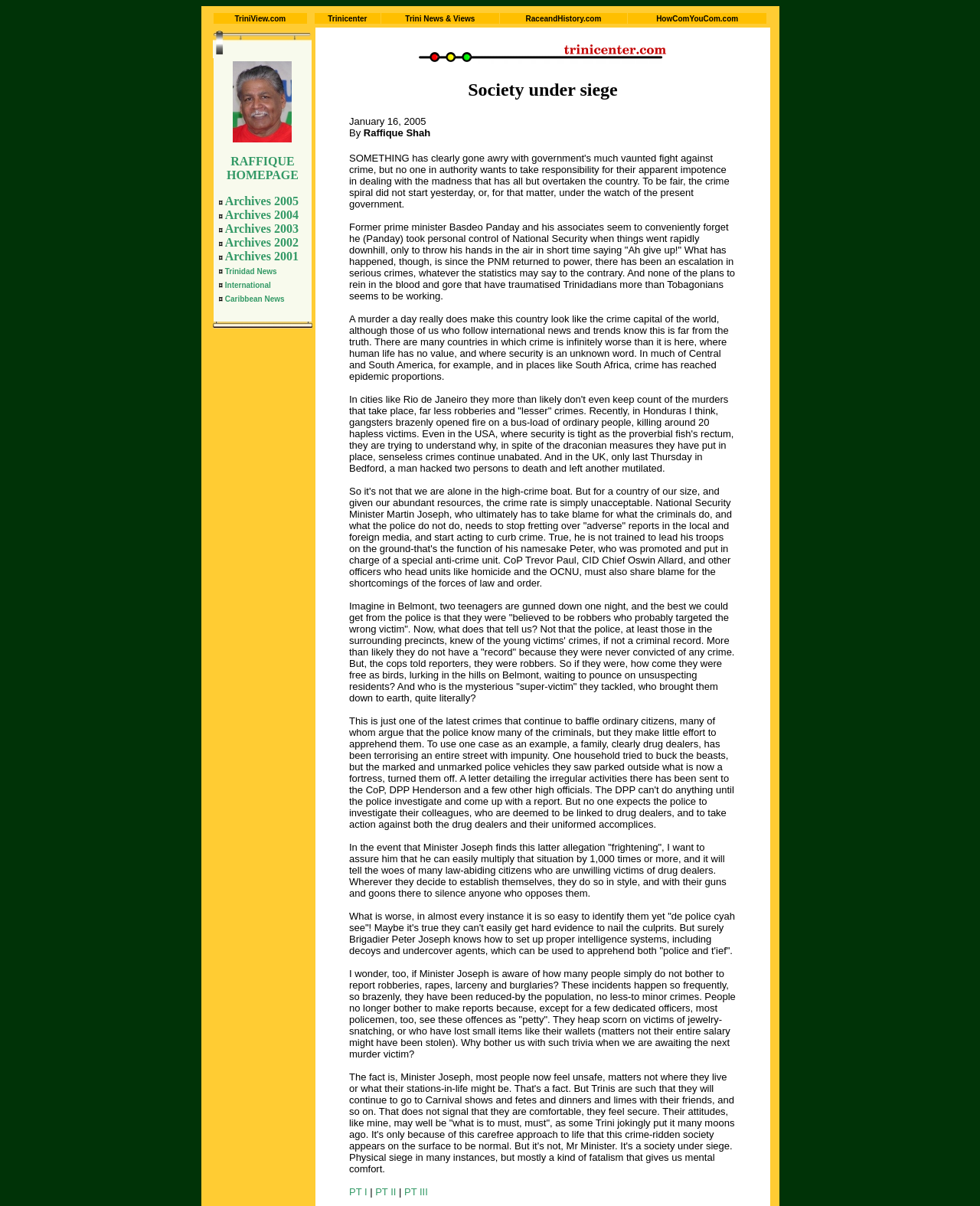What is the date of the article?
Using the image as a reference, deliver a detailed and thorough answer to the question.

The date of the article is mentioned at the top of the page as 'January 16, 2005'.